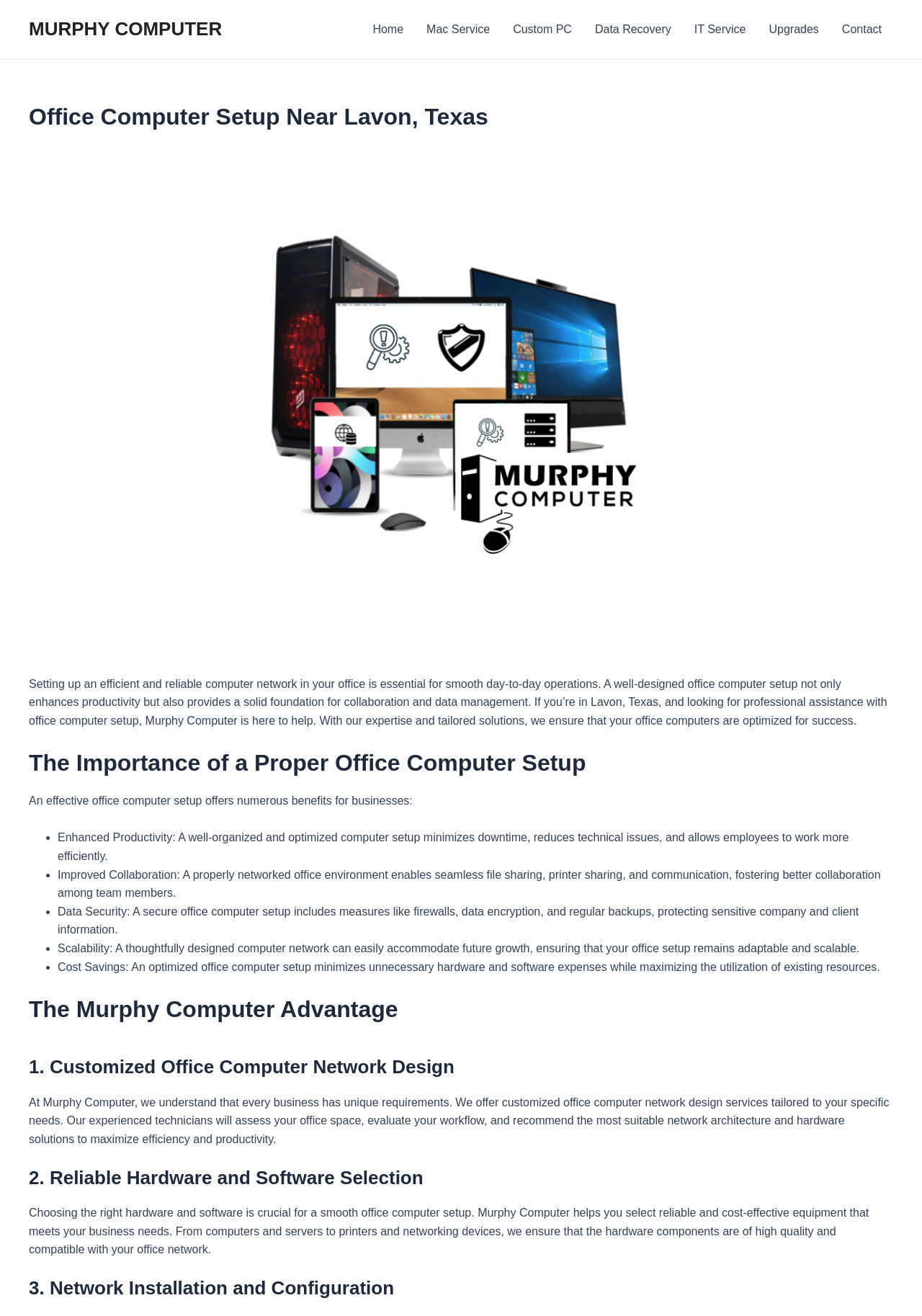Specify the bounding box coordinates (top-left x, top-left y, bottom-right x, bottom-right y) of the UI element in the screenshot that matches this description: Mac Service

[0.45, 0.0, 0.544, 0.045]